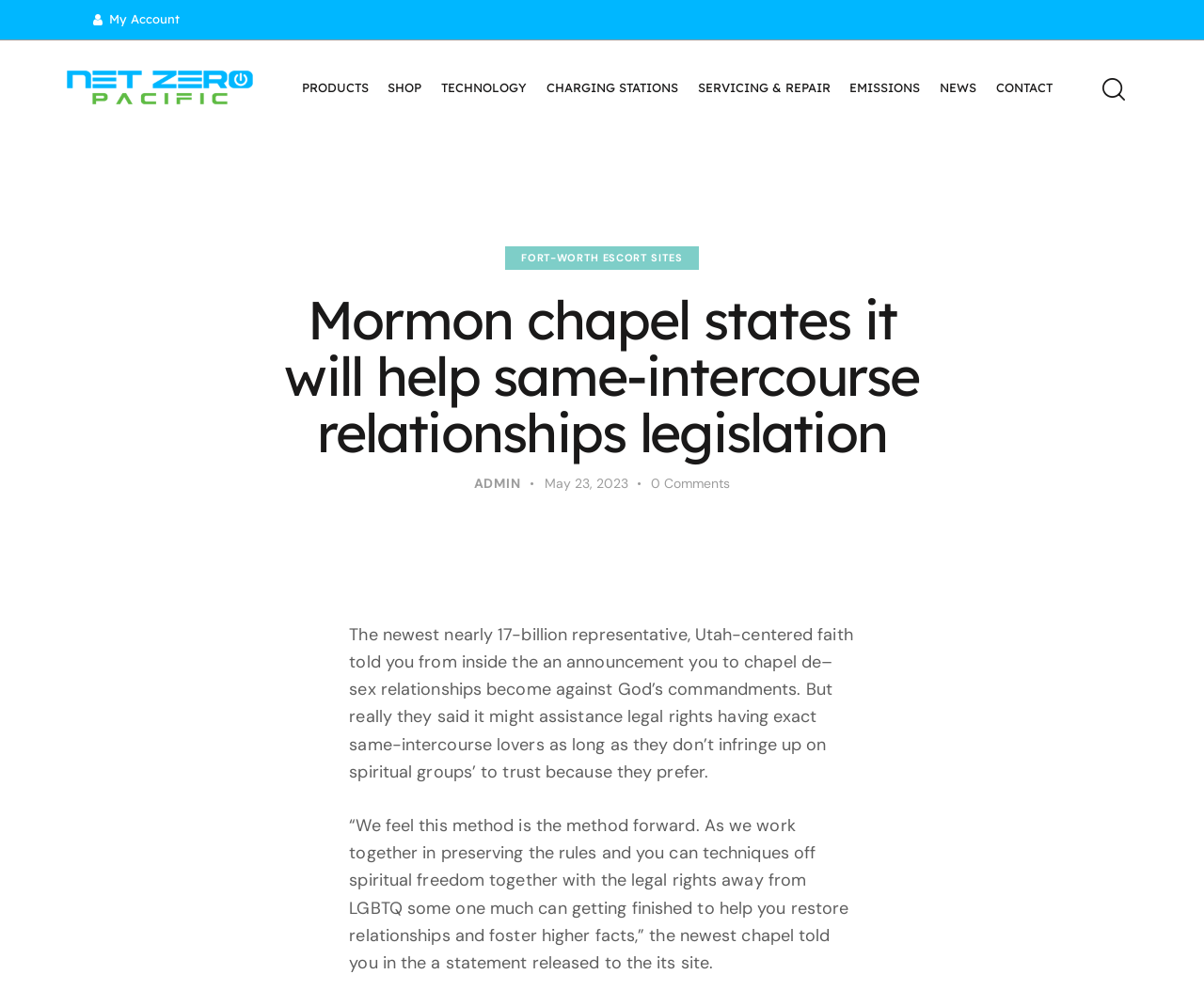Show the bounding box coordinates of the region that should be clicked to follow the instruction: "Click on My Account."

[0.07, 0.0, 0.157, 0.039]